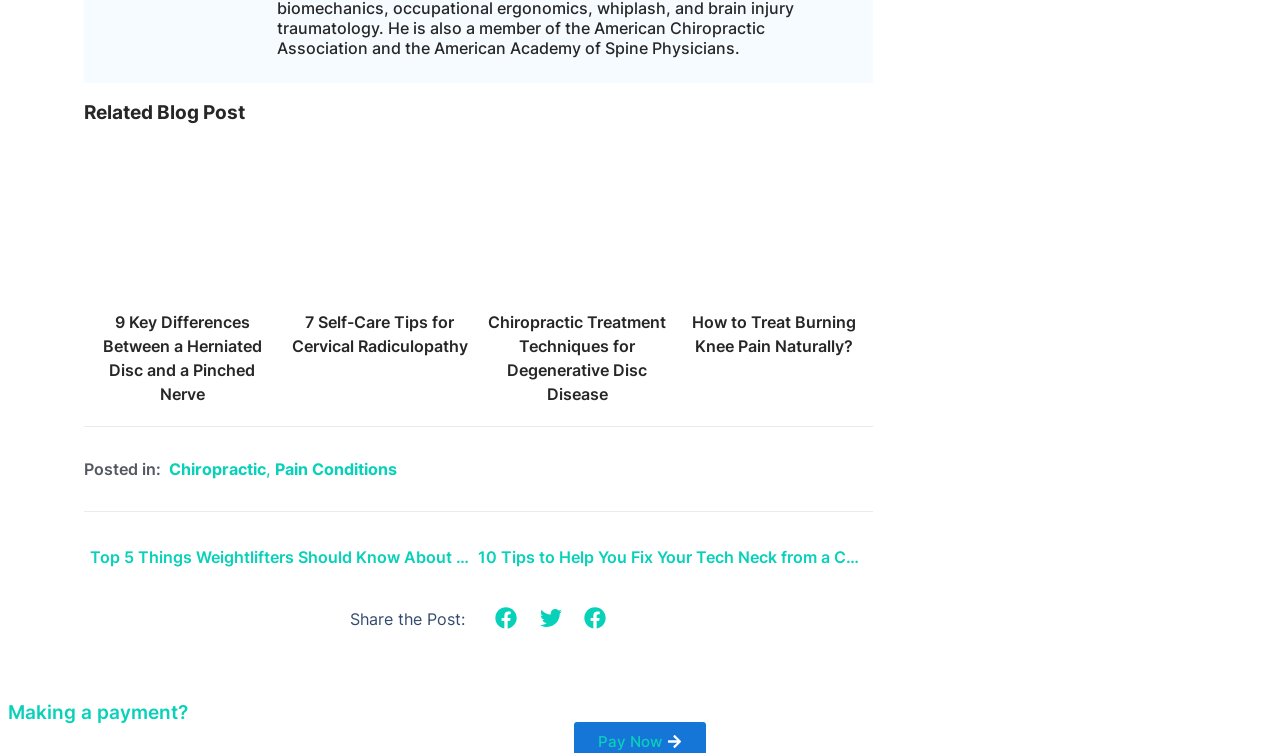What is the purpose of the buttons at the bottom of the page?
Using the image as a reference, give an elaborate response to the question.

The buttons at the bottom of the page have images of social media platforms and are labeled 'Share on facebook', 'Share on twitter', etc. This suggests that the purpose of these buttons is to allow users to share the blog post on their social media platforms.